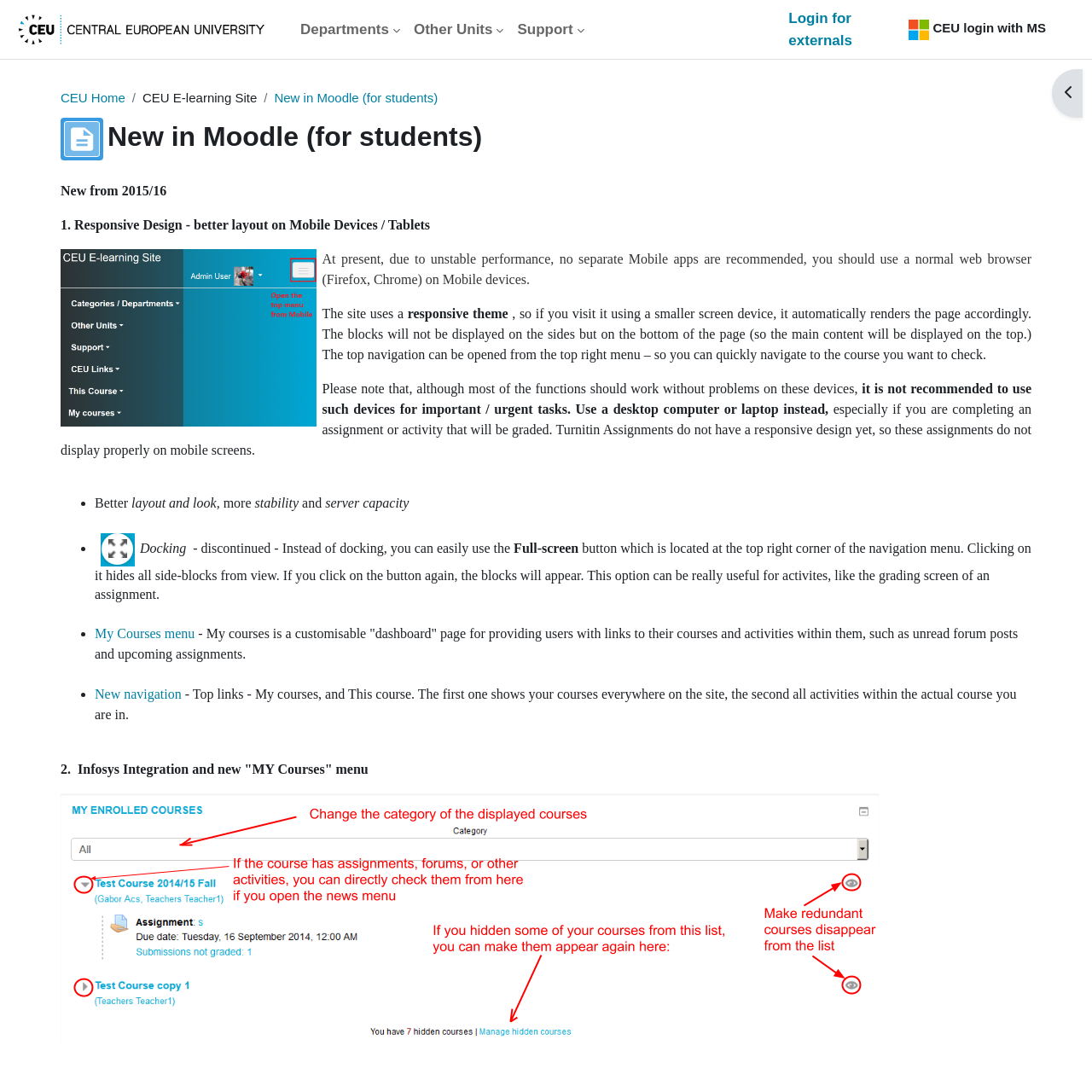Find the bounding box coordinates of the clickable area required to complete the following action: "Read the 'Guide to Bathroom Upgrade' post".

None